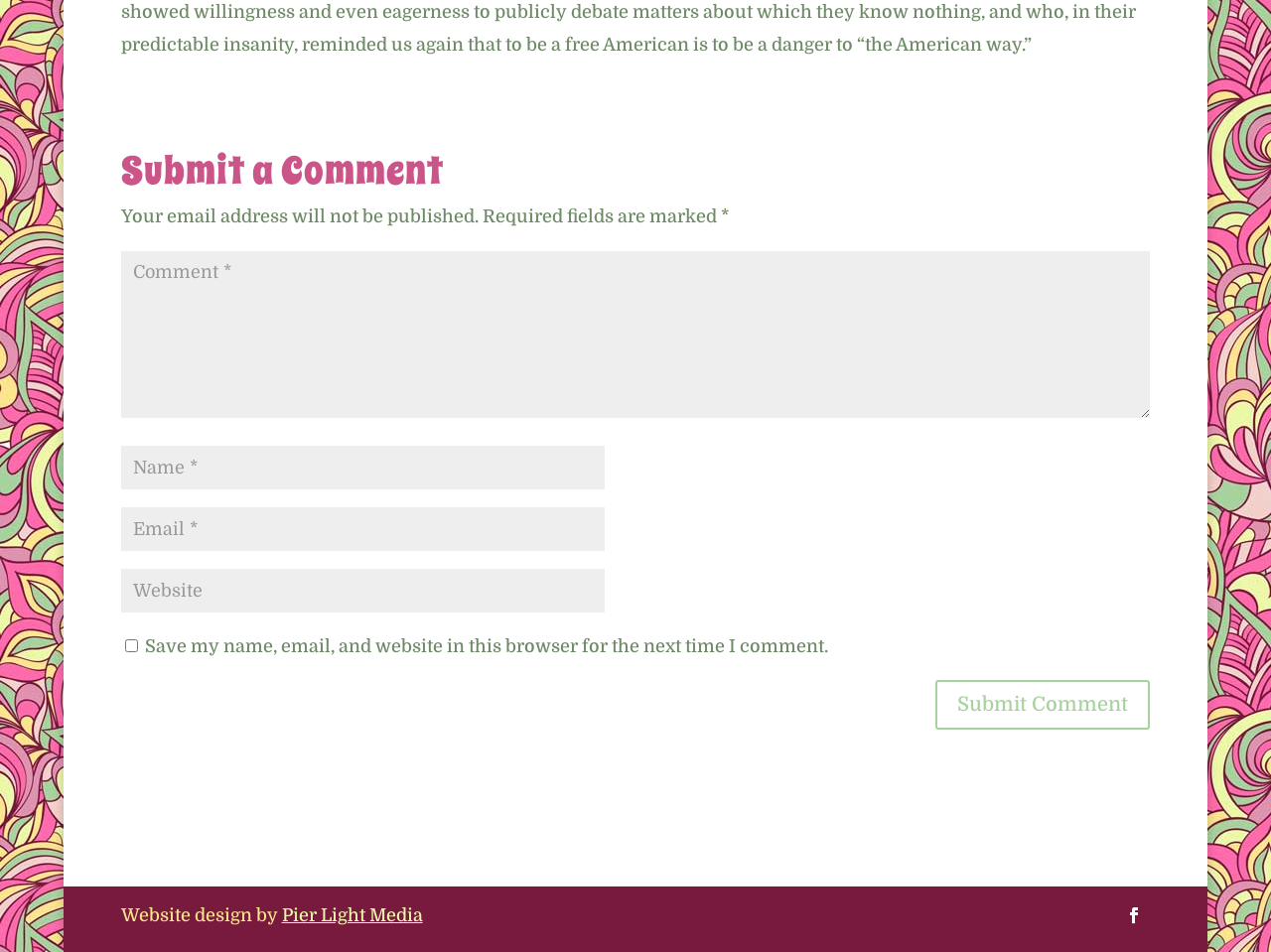Based on what you see in the screenshot, provide a thorough answer to this question: What is the purpose of the checkbox?

The checkbox is located below the email input field and is labeled 'Save my name, email, and website in this browser for the next time I comment.' This suggests that its purpose is to allow users to save their comment information for future use.